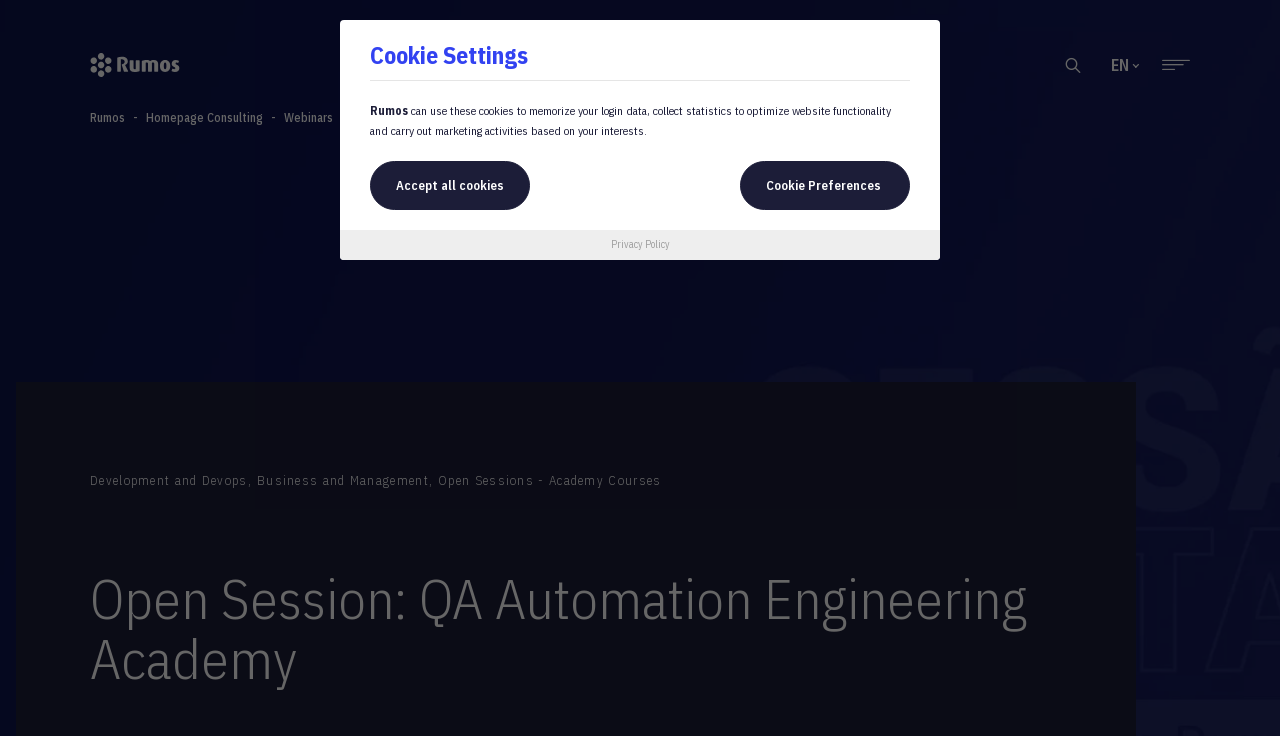Find the bounding box coordinates for the element described here: "Accept all cookies".

[0.289, 0.219, 0.414, 0.285]